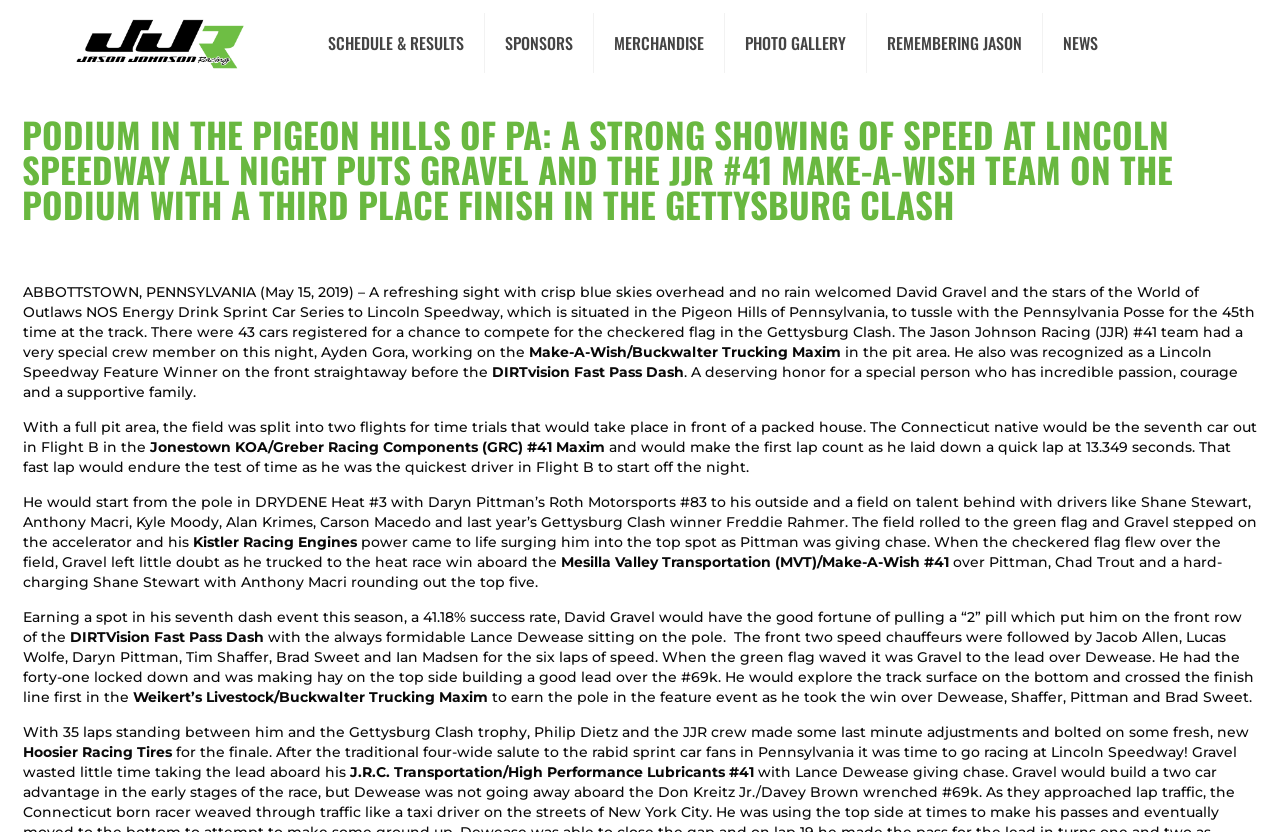Identify the bounding box for the element characterized by the following description: "SCHEDULE & RESULTS".

[0.241, 0.0, 0.379, 0.103]